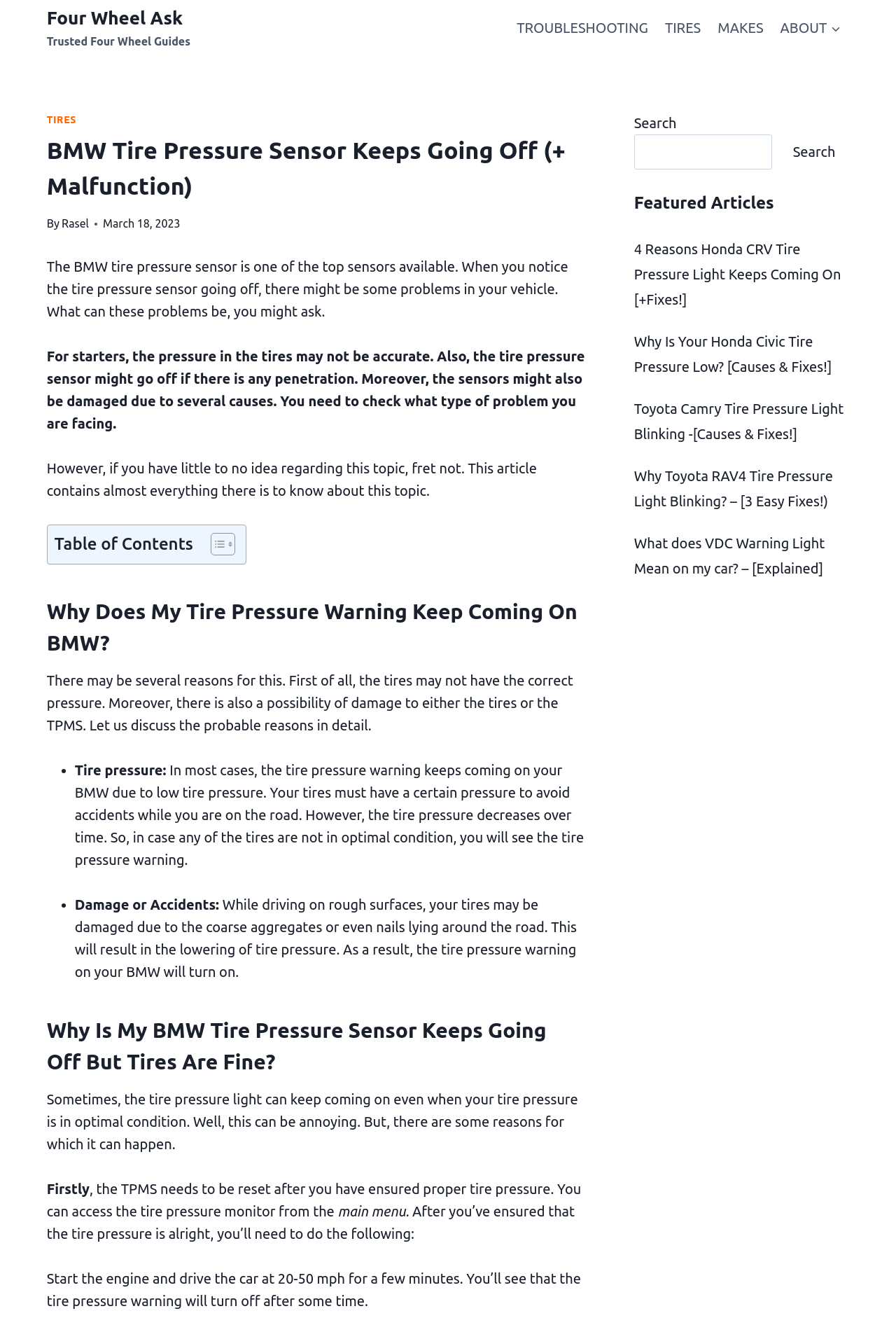Find the bounding box coordinates of the element you need to click on to perform this action: 'Read the 'Why Does My Tire Pressure Warning Keep Coming On BMW?' section'. The coordinates should be represented by four float values between 0 and 1, in the format [left, top, right, bottom].

[0.052, 0.452, 0.653, 0.5]